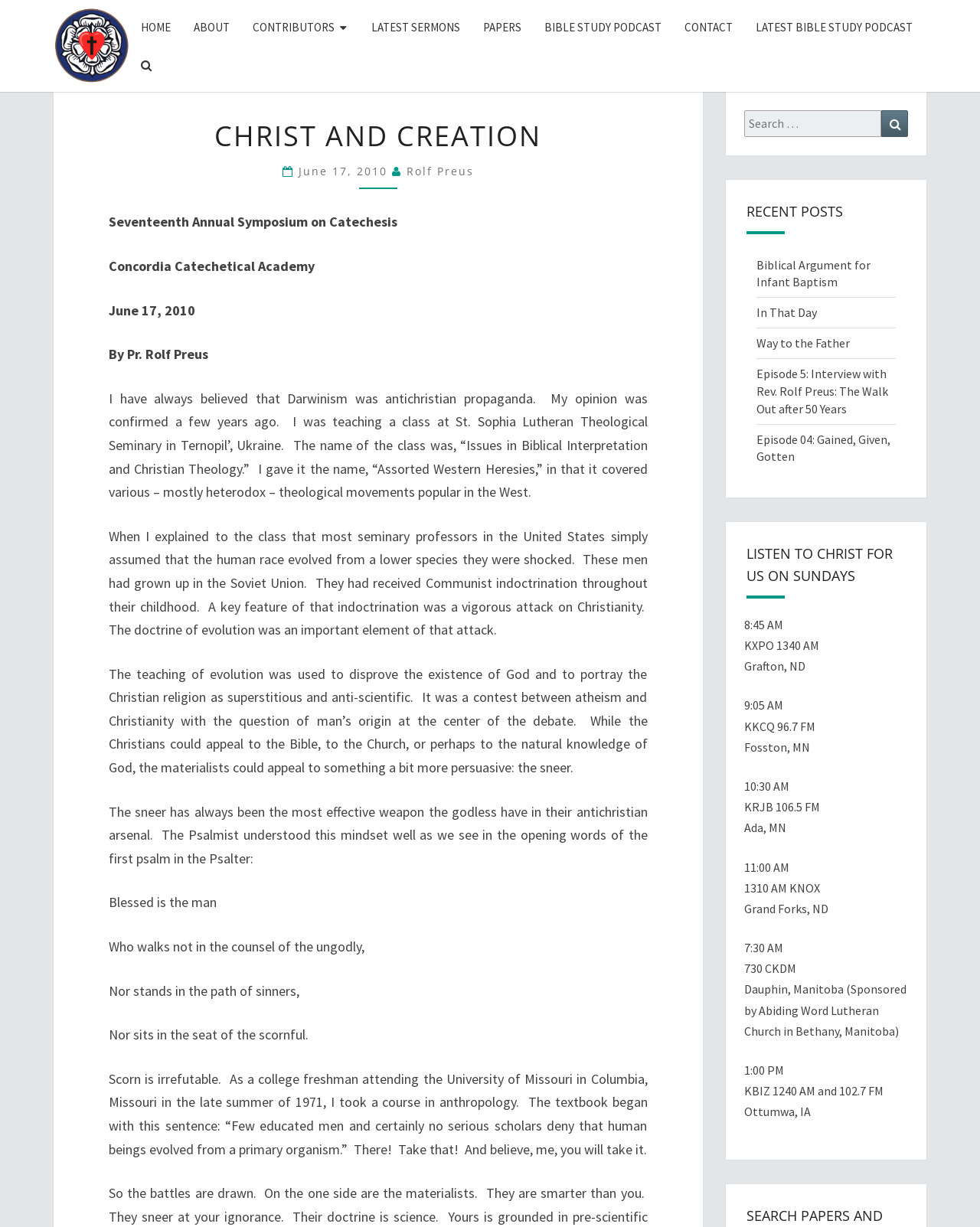Offer a comprehensive description of the webpage’s content and structure.

The webpage is titled "Christ and Creation – Christ for Us" and has a layout table at the top with a series of links, including "HOME", "ABOUT", "CONTRIBUTORS", "LATEST SERMONS", "PAPERS", "BIBLE STUDY PODCAST", and "CONTACT". Below this, there is a search icon and a search bar with a button labeled "Search".

The main content of the page is divided into two sections. On the left, there is a header with the title "CHRIST AND CREATION" and a subheading with the date "June 17, 2010" and the author "Rolf Preus". Below this, there is a series of paragraphs discussing the topic of evolution and Christianity. The text is divided into several sections, each with a heading, and includes quotes from the Bible.

On the right side of the page, there are several sections with links to recent posts, including "Biblical Argument for Infant Baptism", "In That Day", and "Way to the Father". There is also a section titled "LISTEN TO CHRIST FOR US ON SUNDAYS" with a list of radio stations and their broadcast times.

Throughout the page, there are several images, including a logo for "Christ for Us" at the top and an image of a search icon. The overall layout is organized and easy to navigate, with clear headings and concise text.